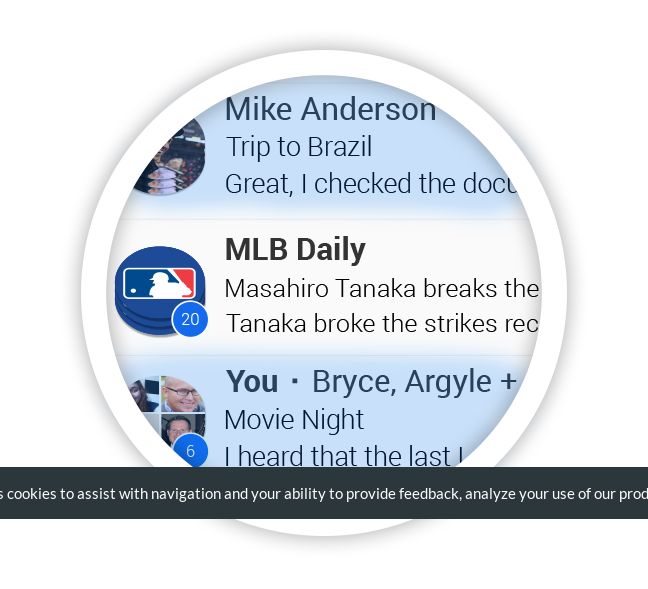How are email threads grouped in the BlueMail application?
Please use the image to provide a one-word or short phrase answer.

By sender and subject